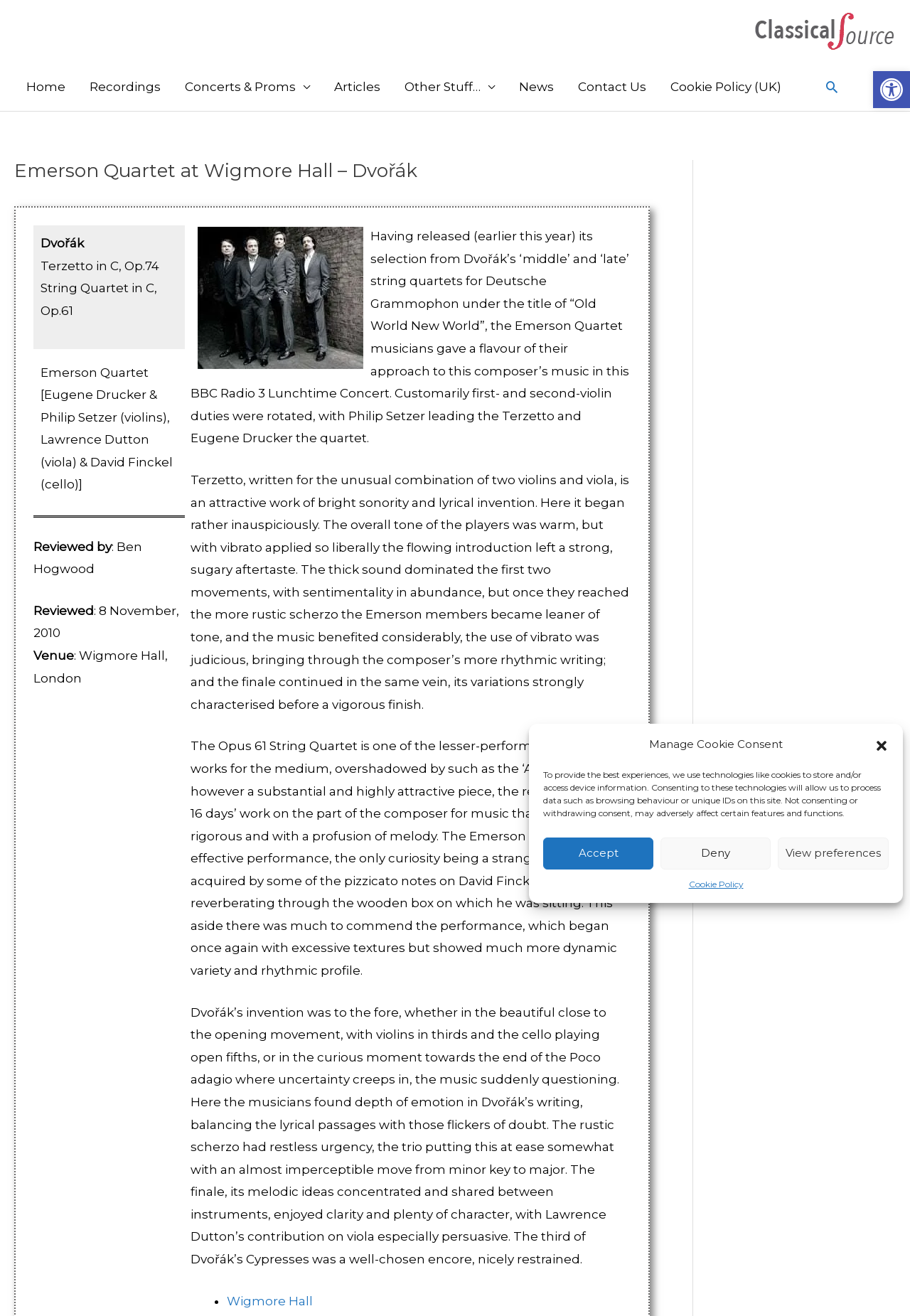Can you find the bounding box coordinates of the area I should click to execute the following instruction: "Read about Emerson Quartet"?

[0.045, 0.277, 0.19, 0.373]